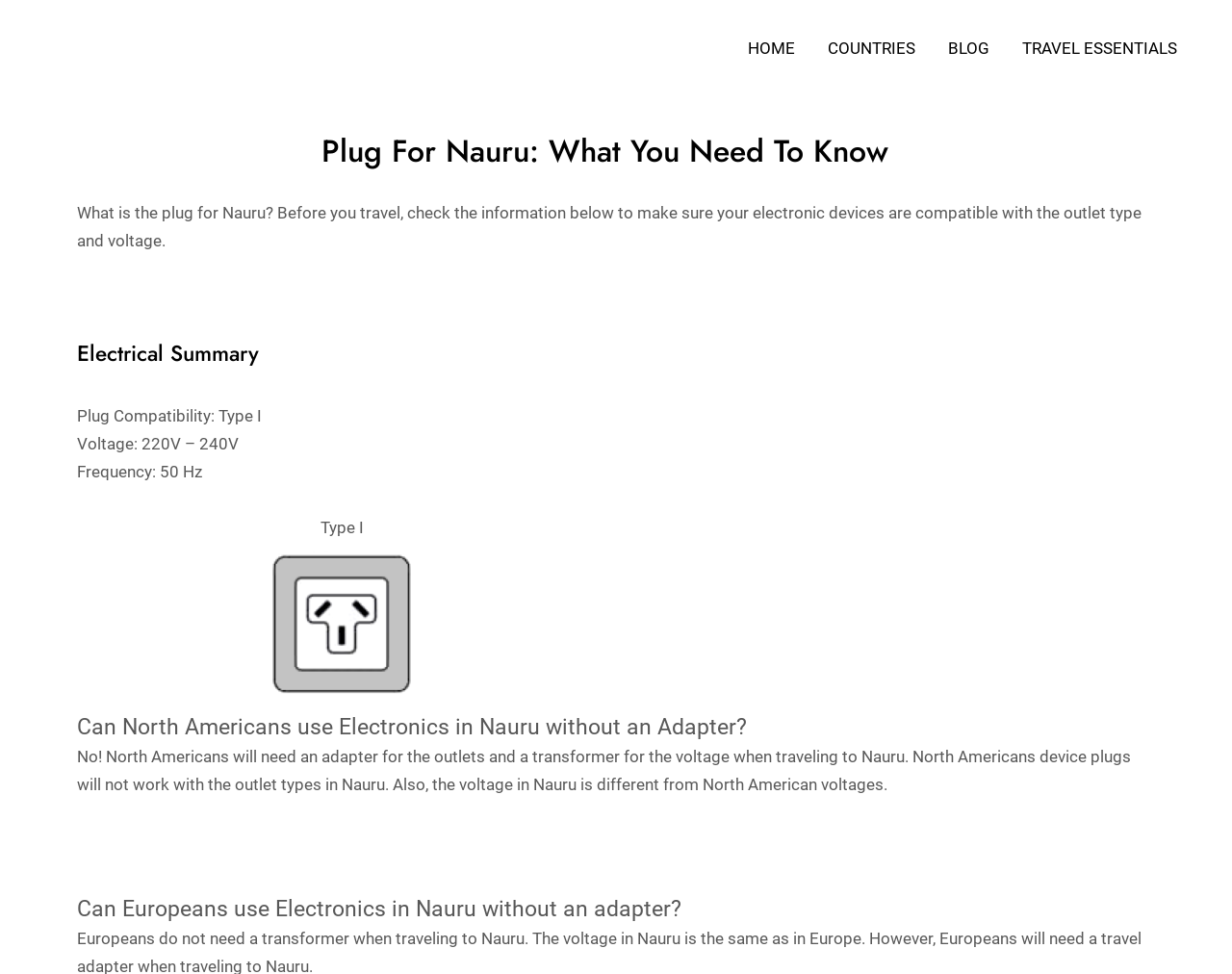Detail the features and information presented on the webpage.

The webpage is about understanding electrical outlets in Nauru, specifically for travelers. At the top, there is a navigation bar with links to "HOME", "COUNTRIES", "BLOG", and "TRAVEL ESSENTIALS". Below the navigation bar, there is a heading that reads "Plug For Nauru: What You Need To Know". 

Following the heading, there is a brief introduction to the importance of checking outlet types and voltage before traveling to Nauru. The introduction is followed by a section titled "Electrical Summary", which provides information about the plug type, voltage, and frequency used in Nauru. 

To the right of the "Electrical Summary" section, there is an image of a Type I outlet, which is the type of outlet used in Nauru. Below the image, there is a section that answers the question of whether North Americans can use their electronics in Nauru without an adapter. The answer is no, and the section explains that a transformer is also needed due to the difference in voltage. 

Further down the page, there is another section that answers the same question for Europeans, stating that they do not need a transformer because the voltage in Nauru is the same as in Europe. Throughout the page, there are several short paragraphs and sentences that provide additional information and explanations about using electronics in Nauru.